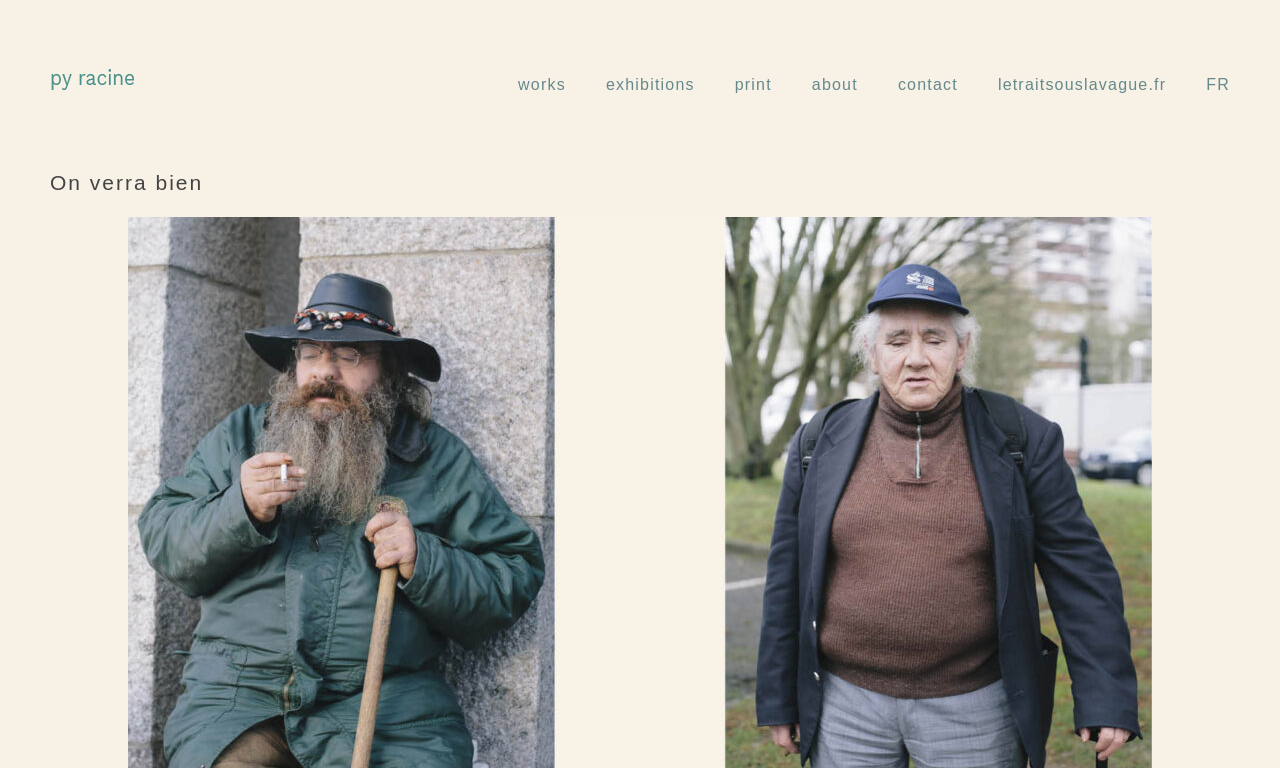Generate the text content of the main headline of the webpage.

On verra bien